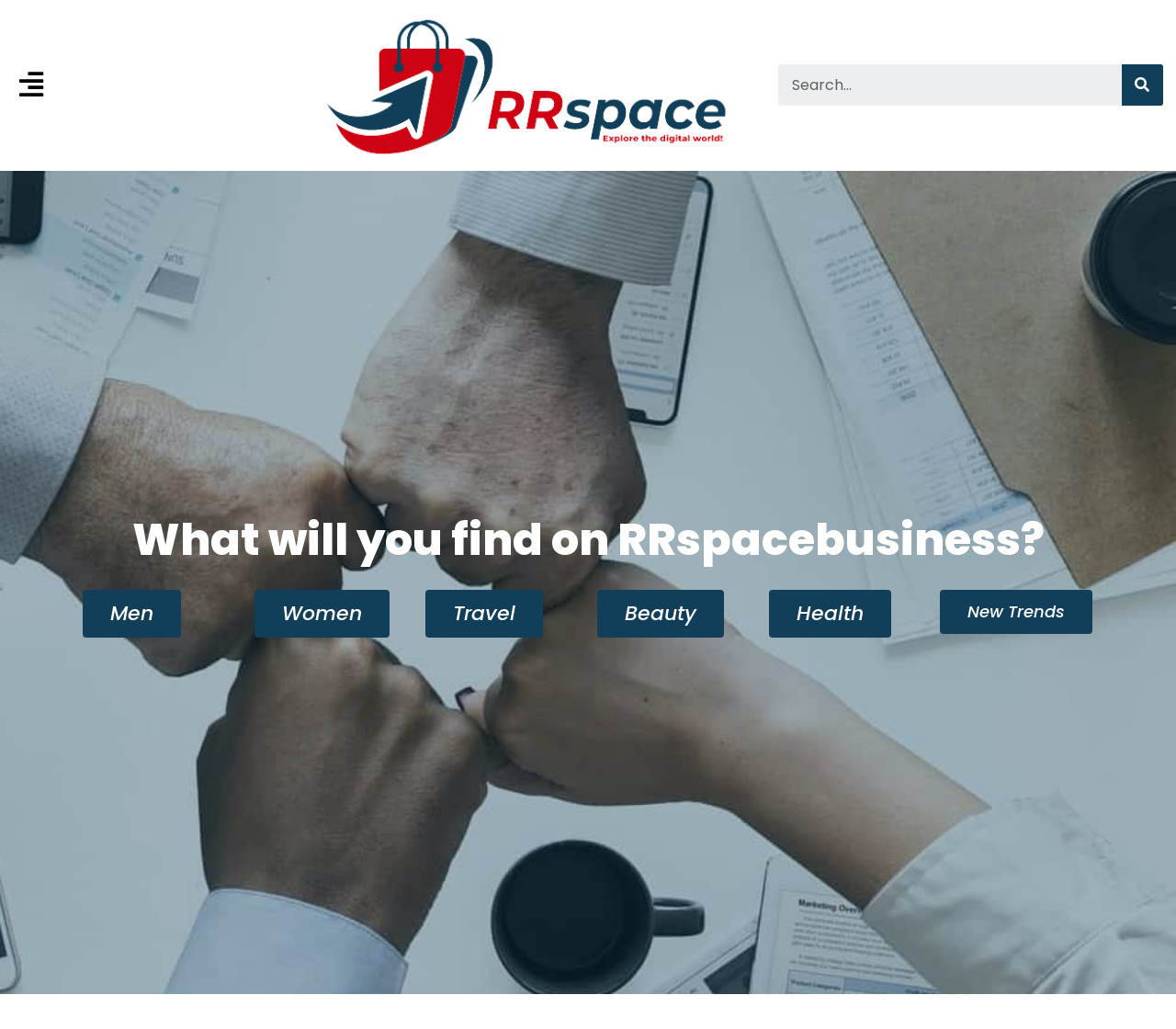Could you determine the bounding box coordinates of the clickable element to complete the instruction: "Go to Travel section"? Provide the coordinates as four float numbers between 0 and 1, i.e., [left, top, right, bottom].

[0.362, 0.573, 0.462, 0.619]